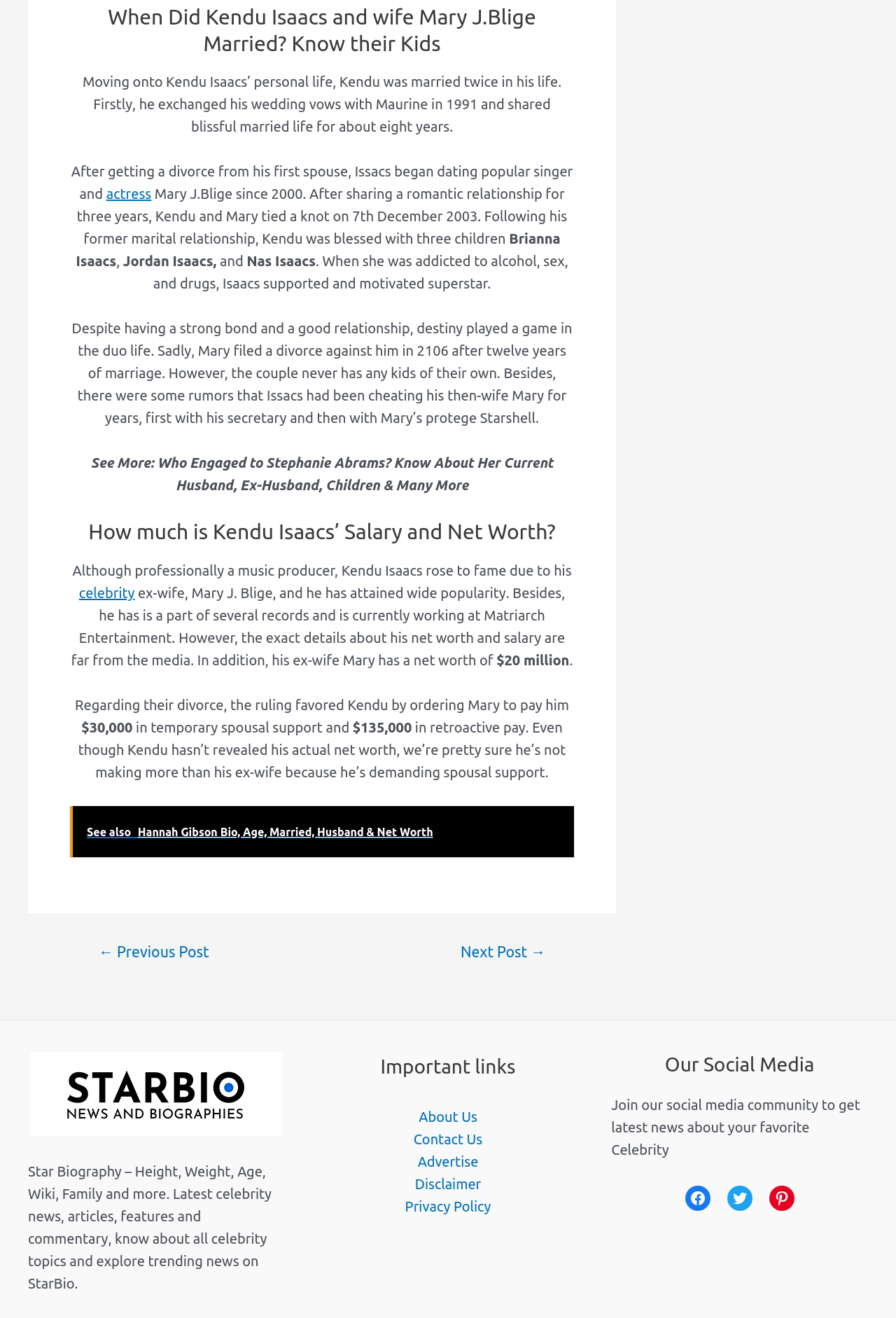Pinpoint the bounding box coordinates of the clickable element to carry out the following instruction: "Read more about Kendu Isaacs' salary and net worth."

[0.078, 0.394, 0.641, 0.414]